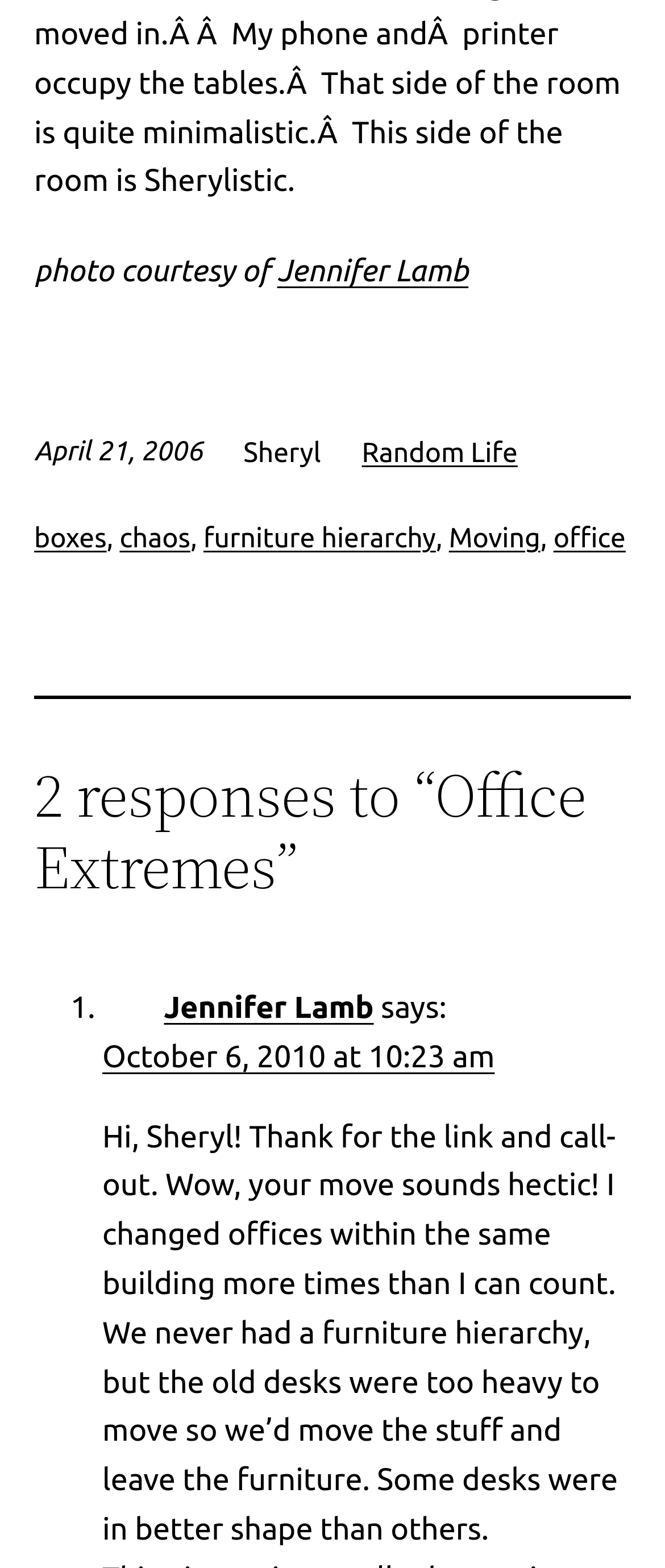Based on the element description Jennifer Lamb, identify the bounding box of the UI element in the given webpage screenshot. The coordinates should be in the format (top-left x, top-left y, bottom-right x, bottom-right y) and must be between 0 and 1.

[0.247, 0.633, 0.562, 0.655]